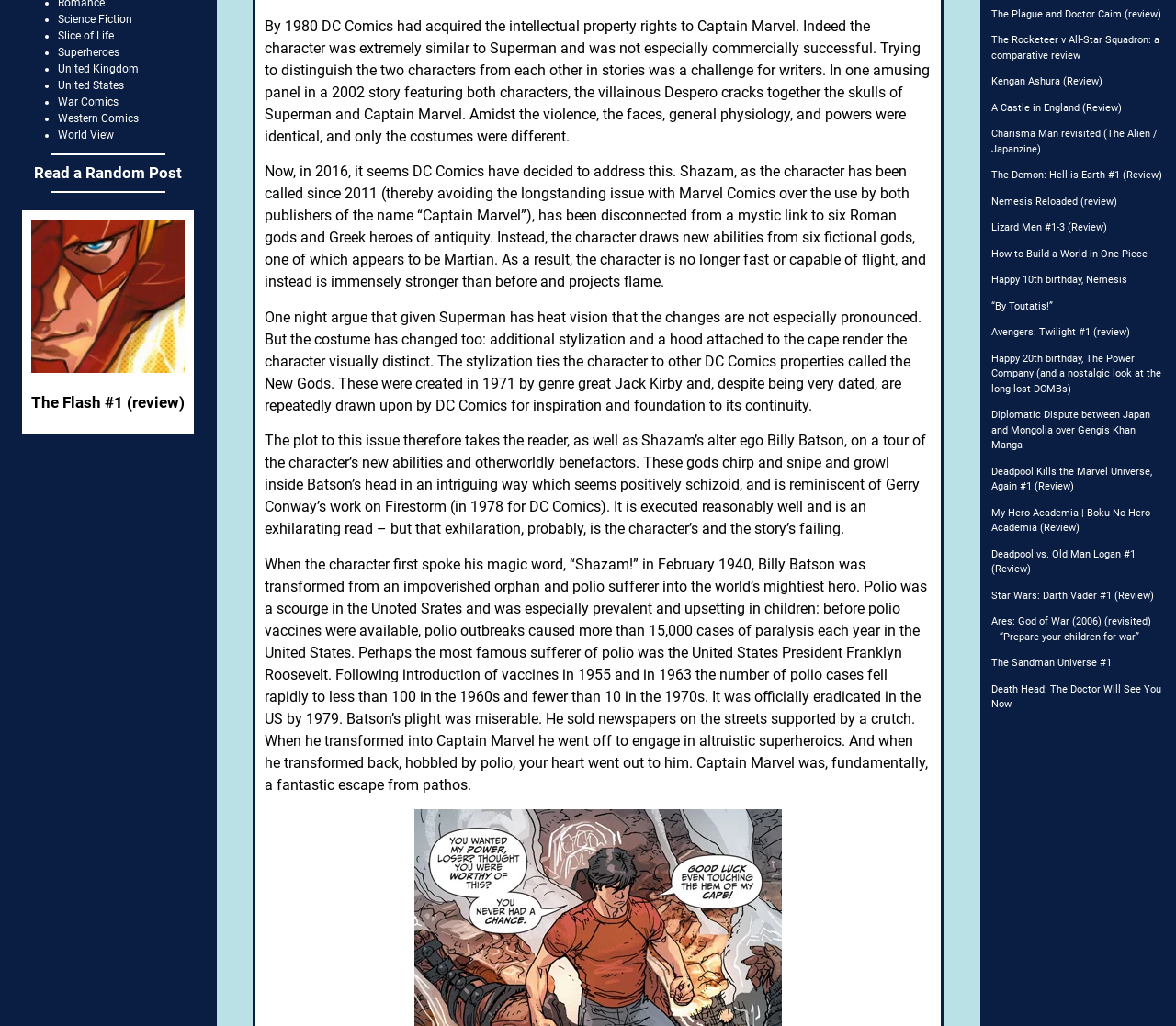Using the format (top-left x, top-left y, bottom-right x, bottom-right y), and given the element description, identify the bounding box coordinates within the screenshot: Business & Industry

None